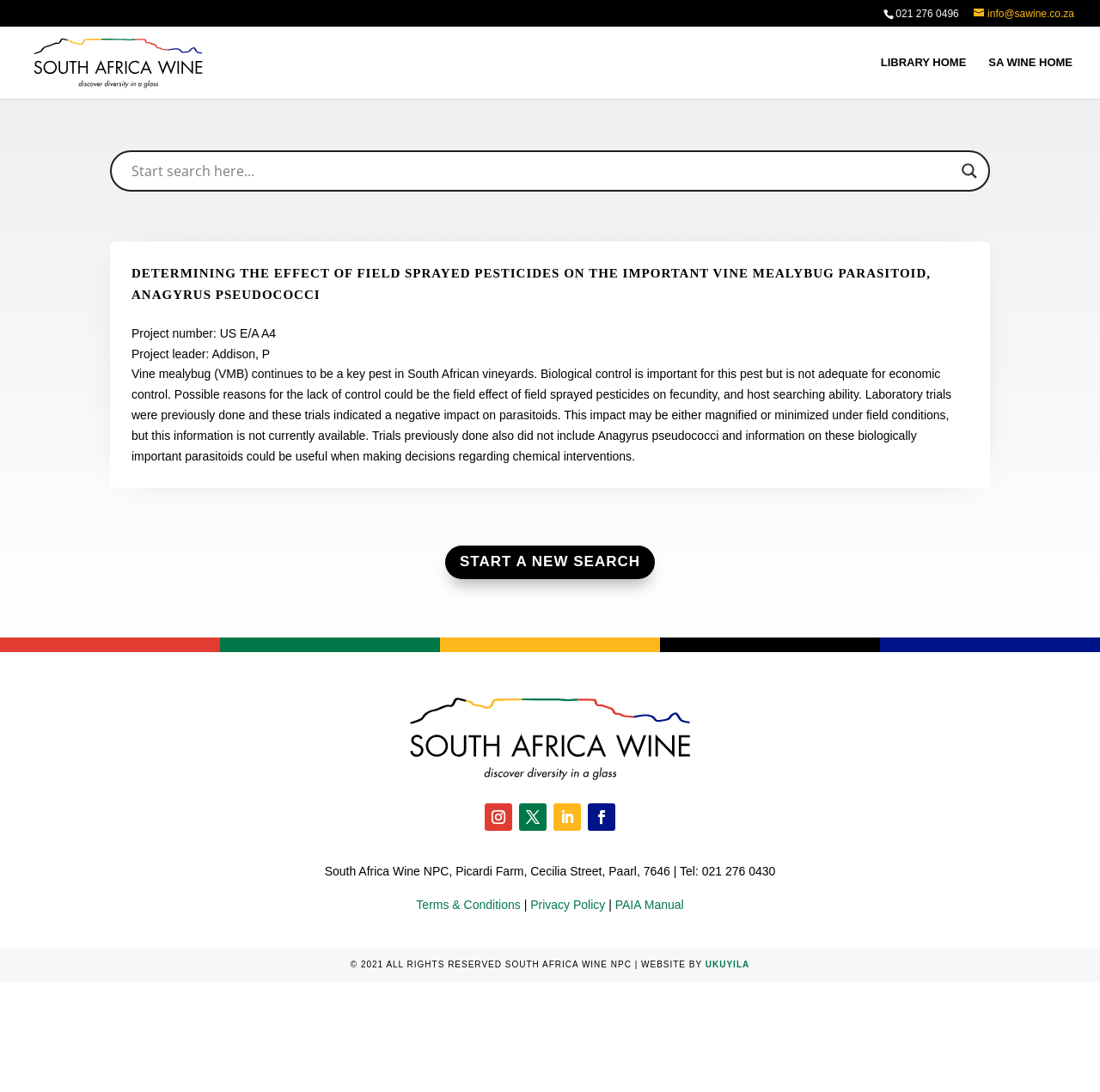Locate the bounding box coordinates for the element described below: "SA Wine Home". The coordinates must be four float values between 0 and 1, formatted as [left, top, right, bottom].

[0.899, 0.052, 0.975, 0.09]